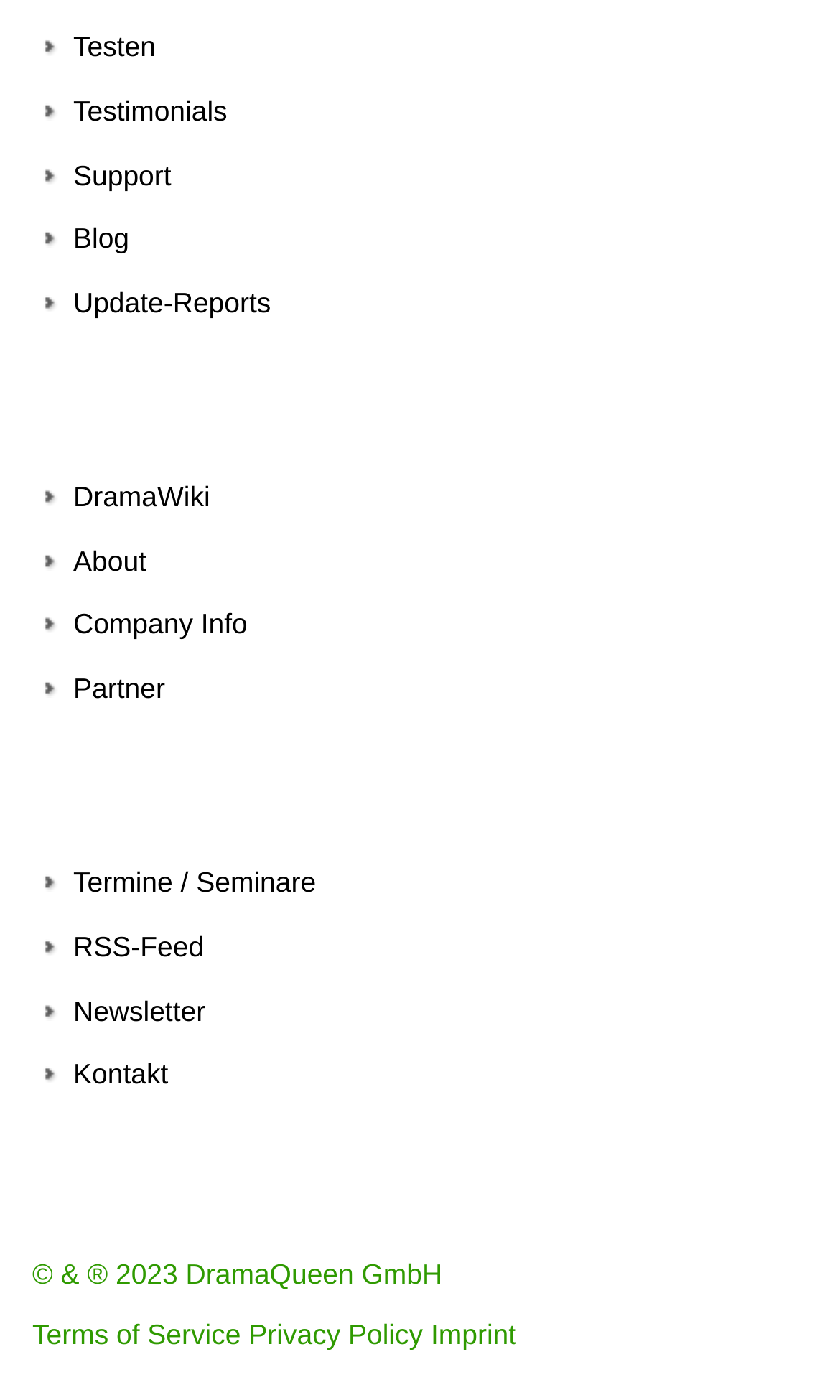Using the provided element description, identify the bounding box coordinates as (top-left x, top-left y, bottom-right x, bottom-right y). Ensure all values are between 0 and 1. Description: Company Info

[0.087, 0.435, 0.295, 0.458]